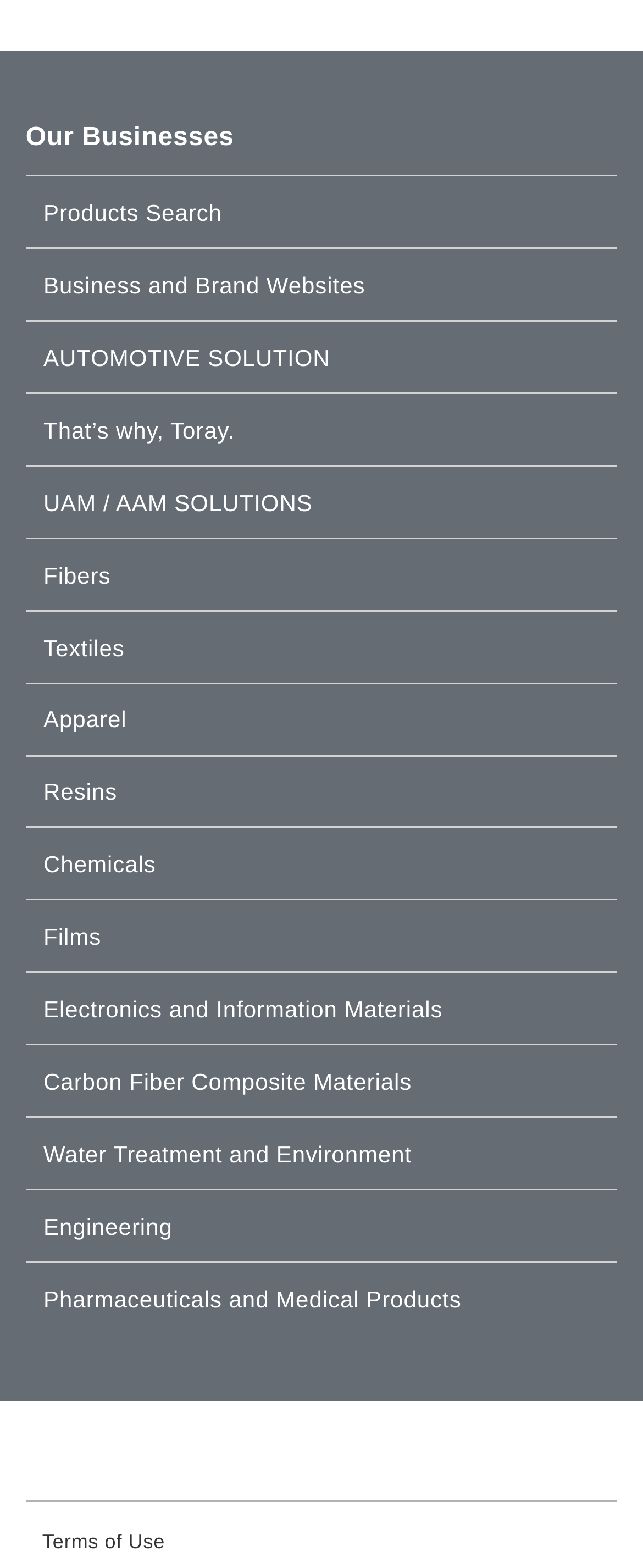Give a one-word or one-phrase response to the question:
Is there a category related to textiles?

Yes